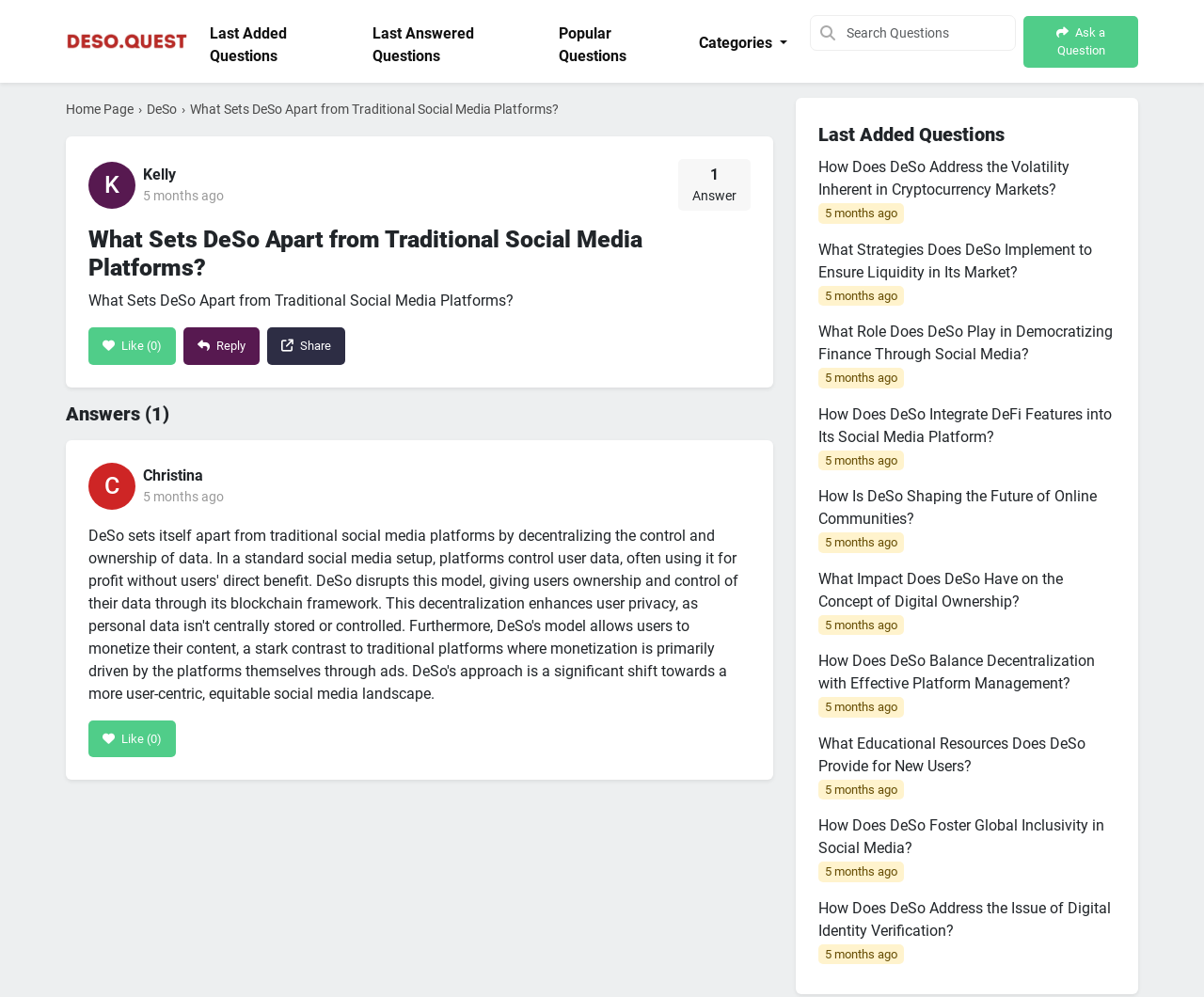Locate the heading on the webpage and return its text.

What Sets DeSo Apart from Traditional Social Media Platforms?